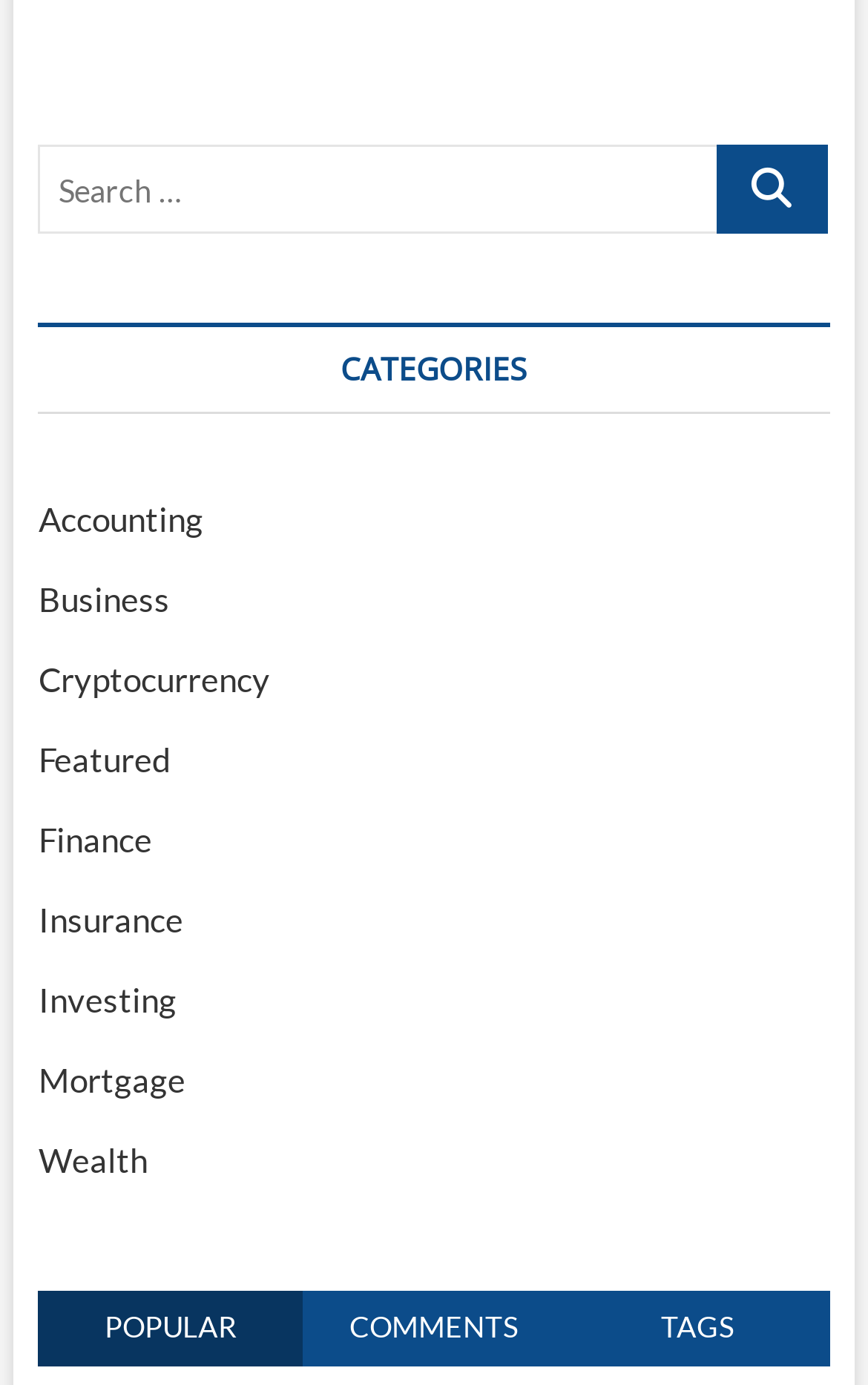Find the bounding box coordinates of the clickable region needed to perform the following instruction: "search for something". The coordinates should be provided as four float numbers between 0 and 1, i.e., [left, top, right, bottom].

[0.044, 0.105, 0.828, 0.169]